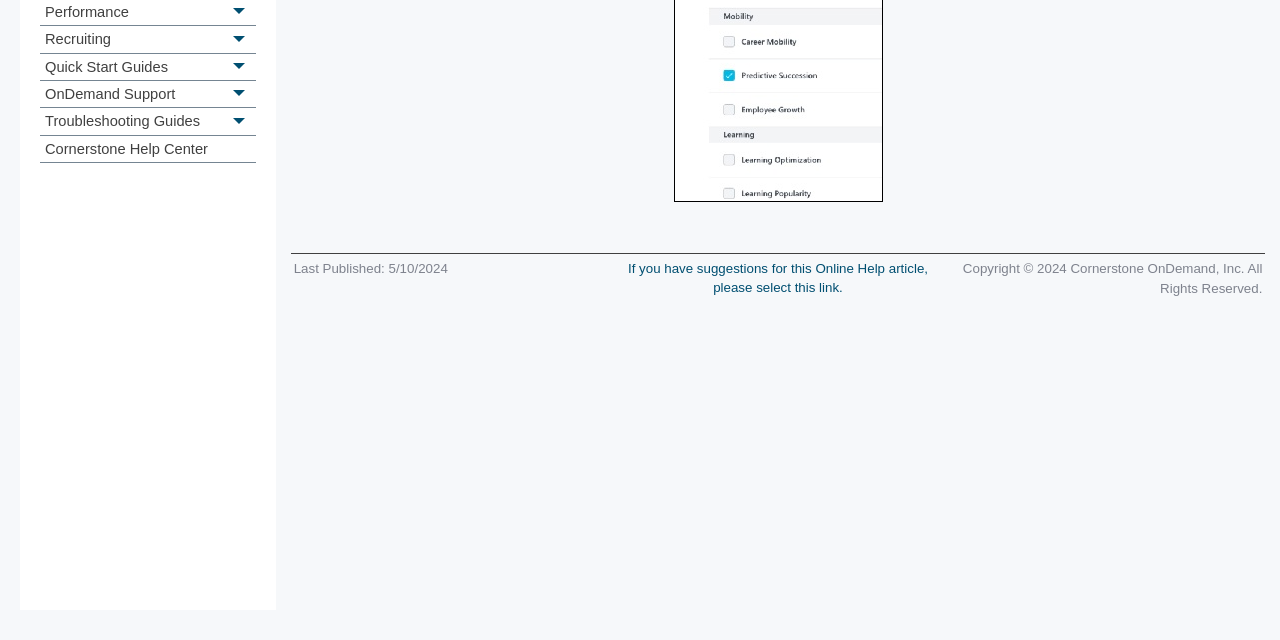Identify the bounding box coordinates for the UI element described as follows: "Troubleshooting Guides Troubleshooting Guides". Ensure the coordinates are four float numbers between 0 and 1, formatted as [left, top, right, bottom].

[0.031, 0.169, 0.2, 0.212]